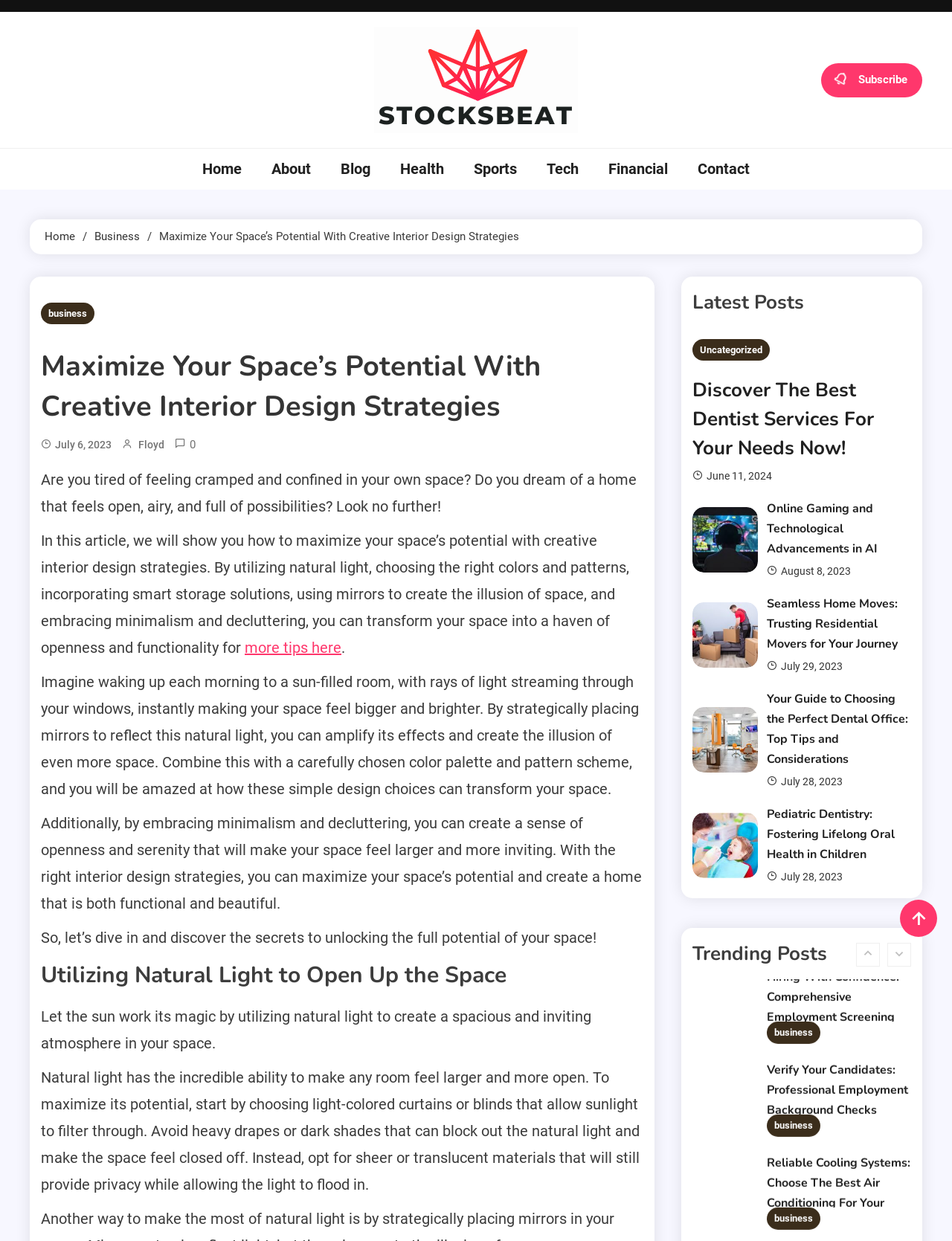What is the title of the first section of the article?
Answer the question with just one word or phrase using the image.

Utilizing Natural Light to Open Up the Space